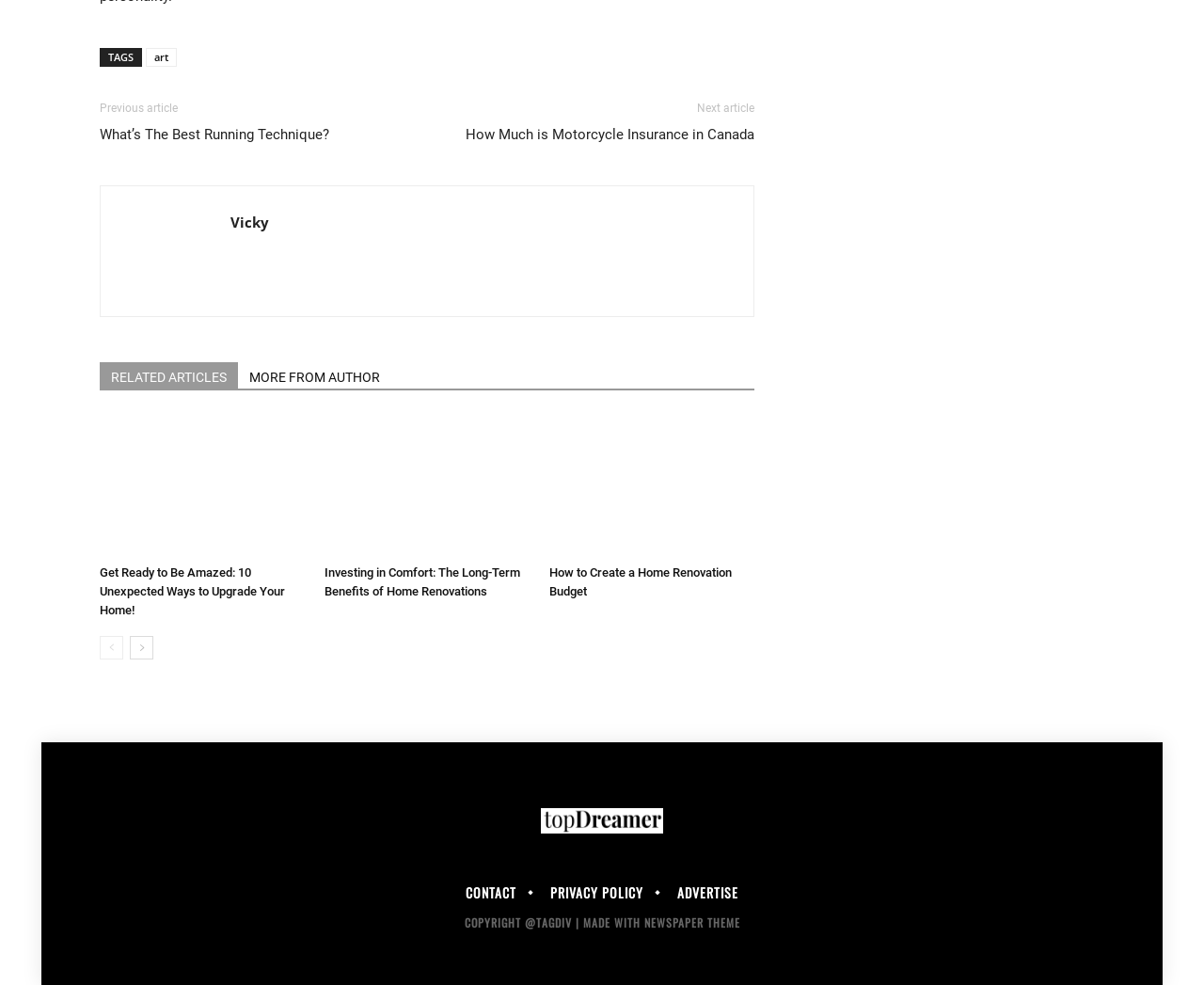Provide the bounding box coordinates for the UI element described in this sentence: "art". The coordinates should be four float values between 0 and 1, i.e., [left, top, right, bottom].

[0.121, 0.049, 0.147, 0.068]